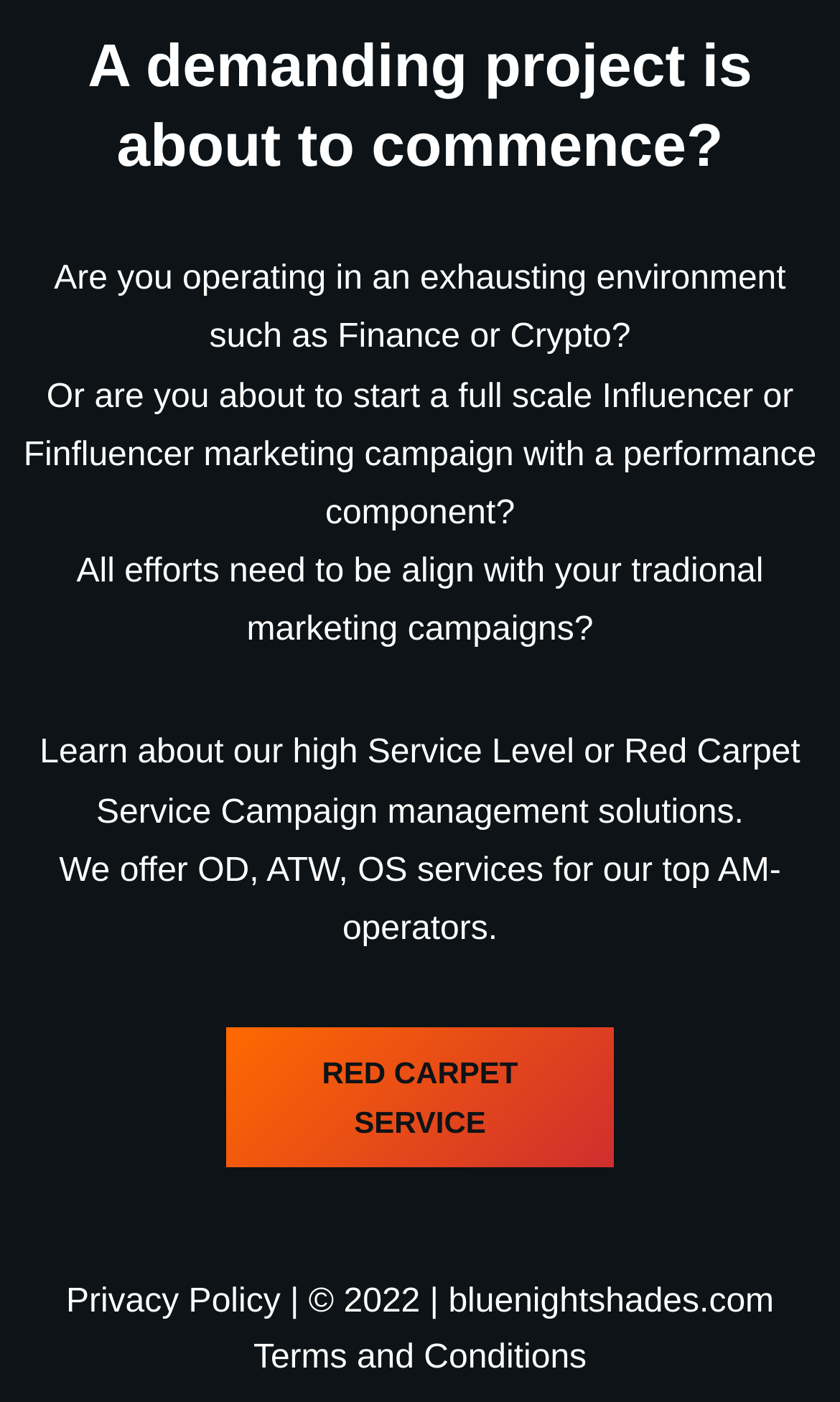What is the name of the service mentioned?
Look at the screenshot and respond with a single word or phrase.

Red Carpet Service